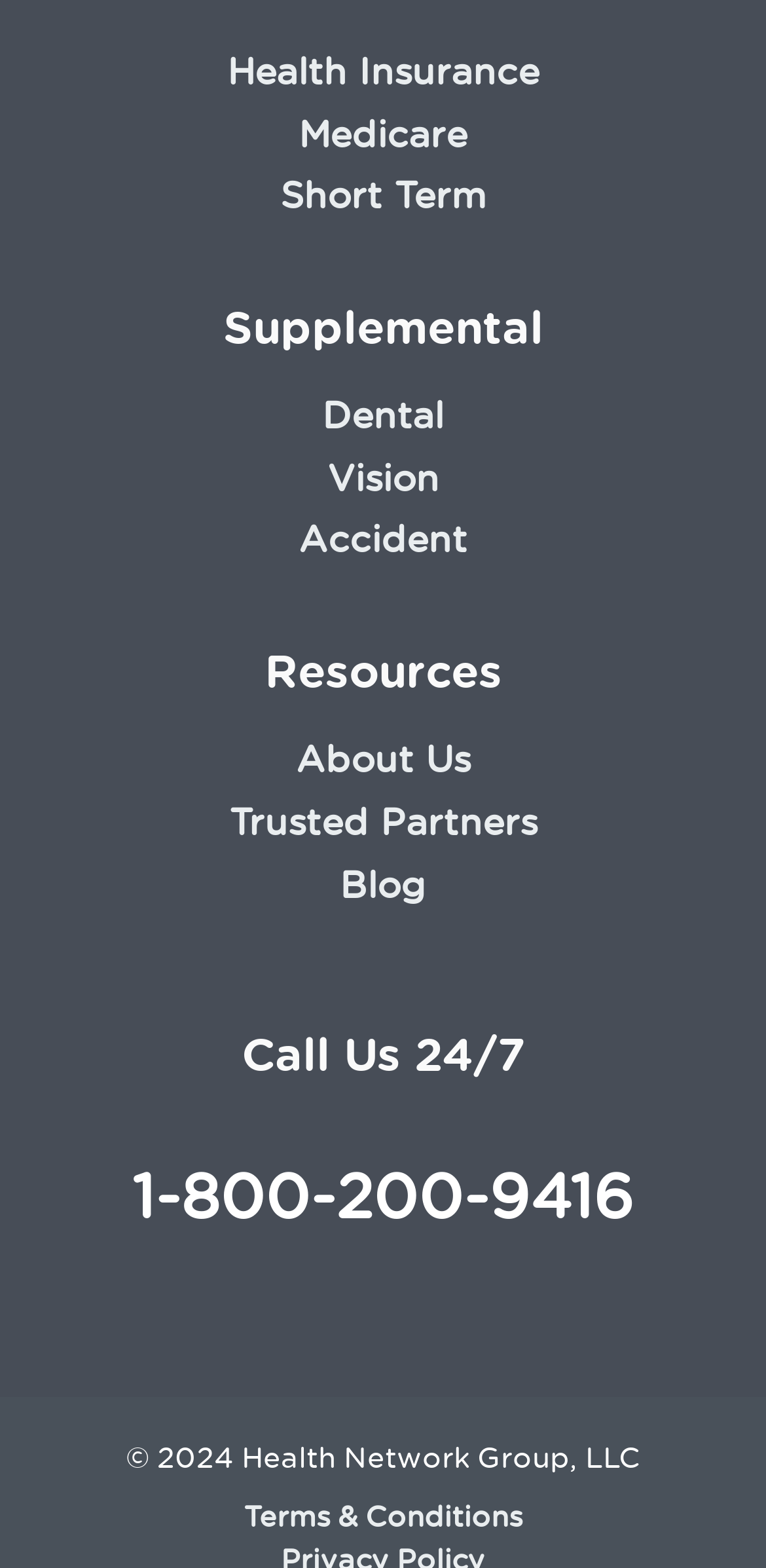Using the information in the image, give a detailed answer to the following question: What is the phone number to call?

The phone number '1-800-200-9416' is mentioned on the webpage with the text 'Call Us 24/7', indicating that it is a contact number for the website.